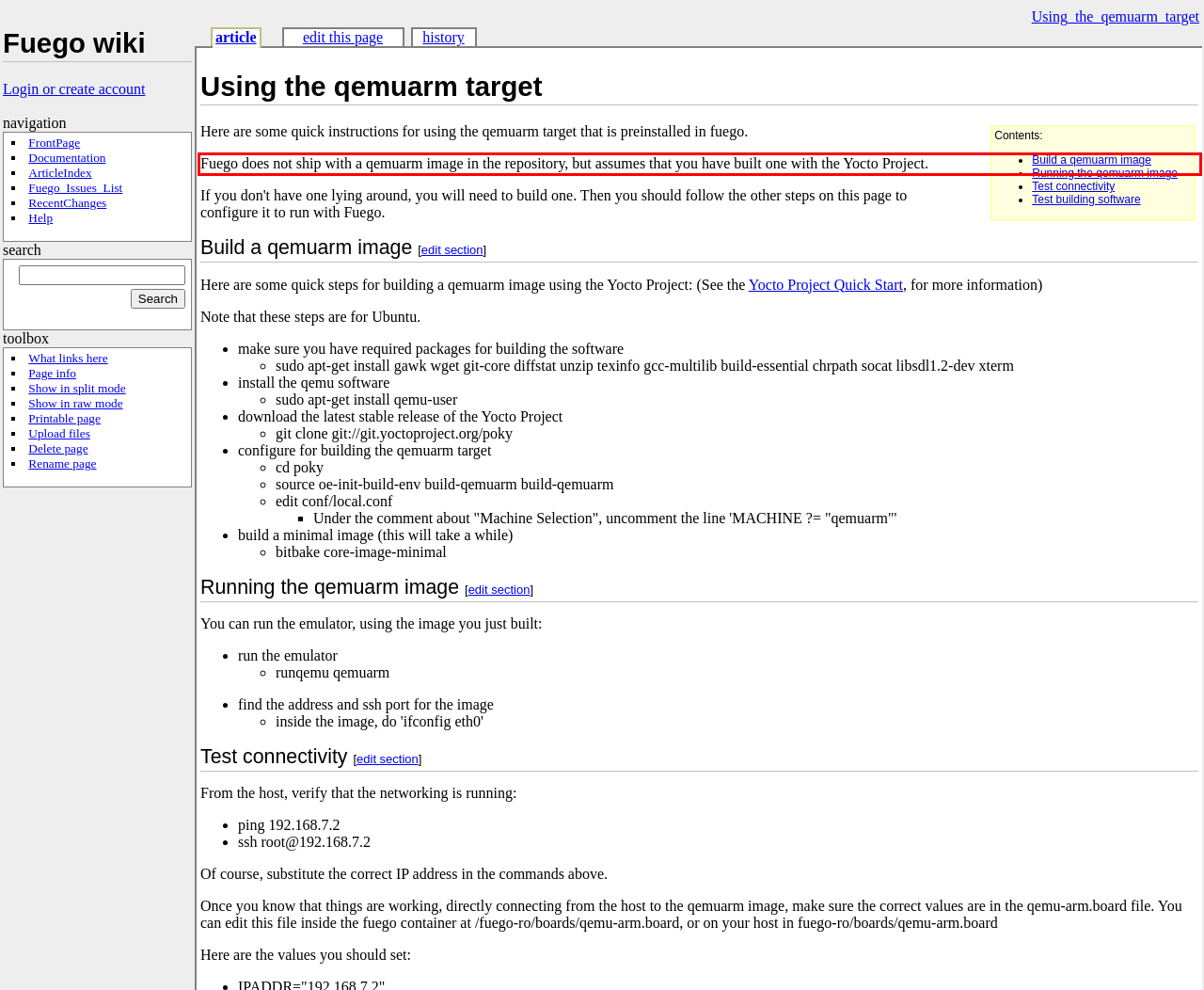From the screenshot of the webpage, locate the red bounding box and extract the text contained within that area.

Fuego does not ship with a qemuarm image in the repository, but assumes that you have built one with the Yocto Project.